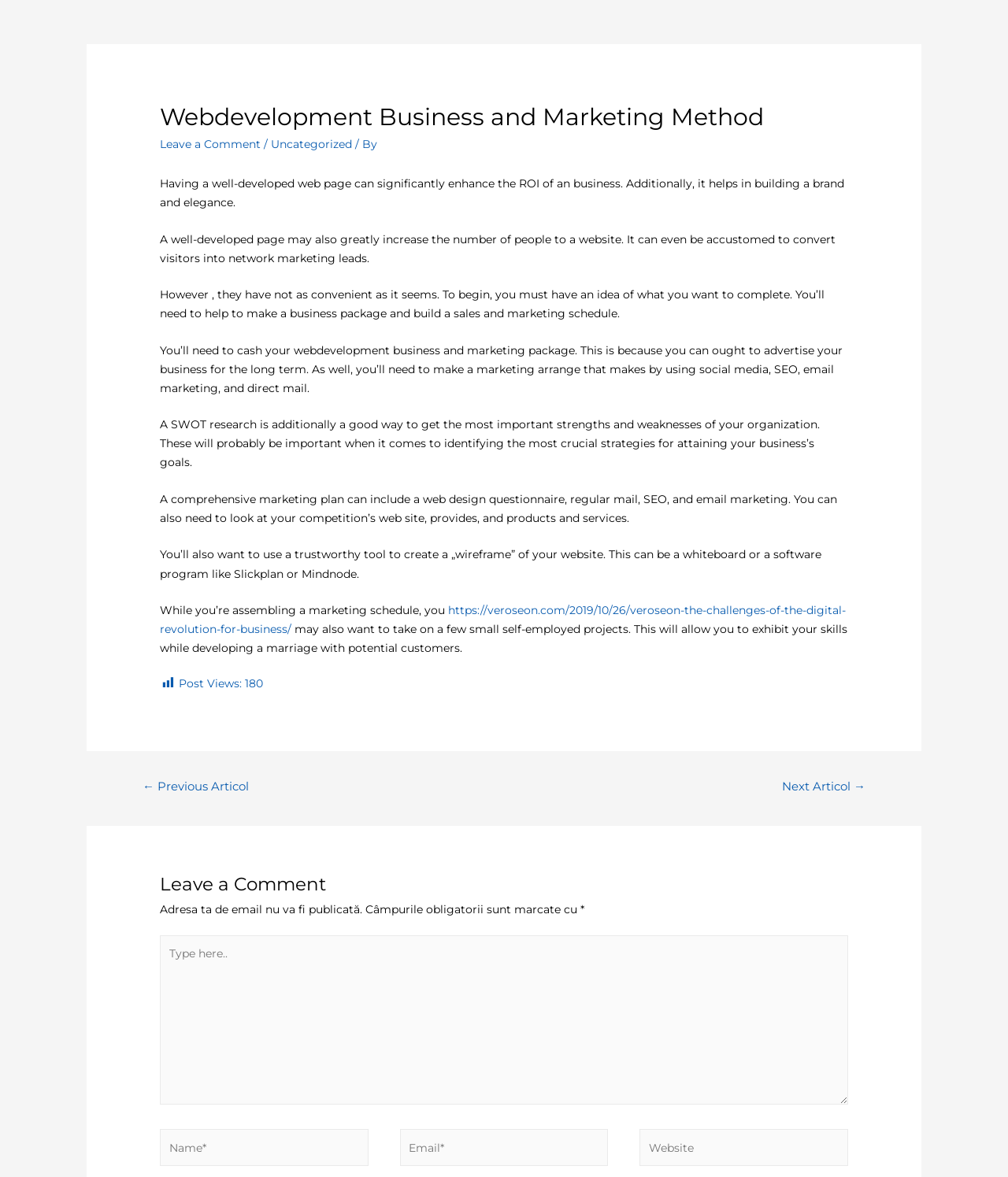Identify the bounding box coordinates of the clickable region required to complete the instruction: "Type in the comment box". The coordinates should be given as four float numbers within the range of 0 and 1, i.e., [left, top, right, bottom].

[0.159, 0.794, 0.841, 0.939]